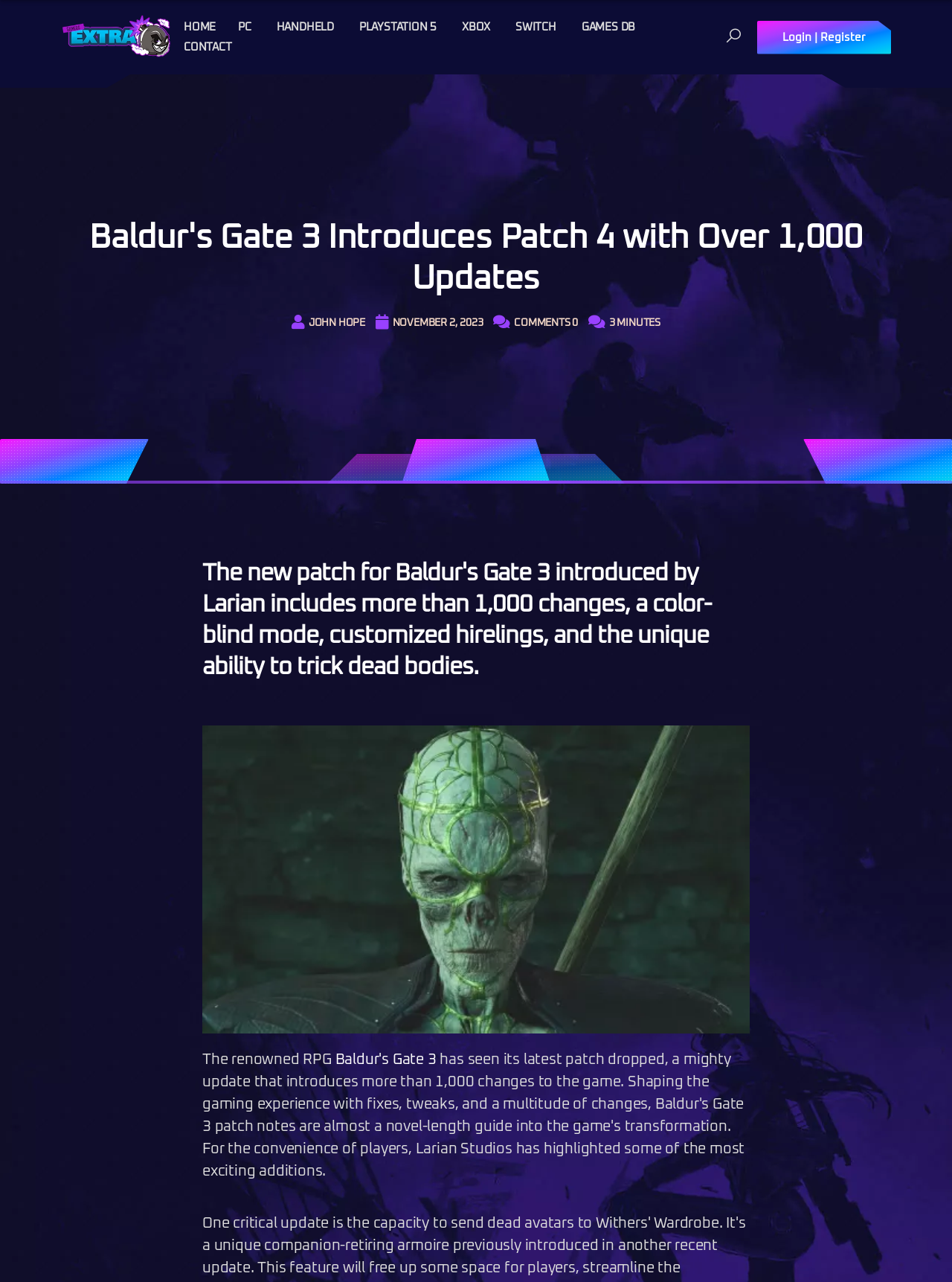Pinpoint the bounding box coordinates of the area that must be clicked to complete this instruction: "Scroll to the top of the page".

[0.938, 0.74, 0.977, 0.769]